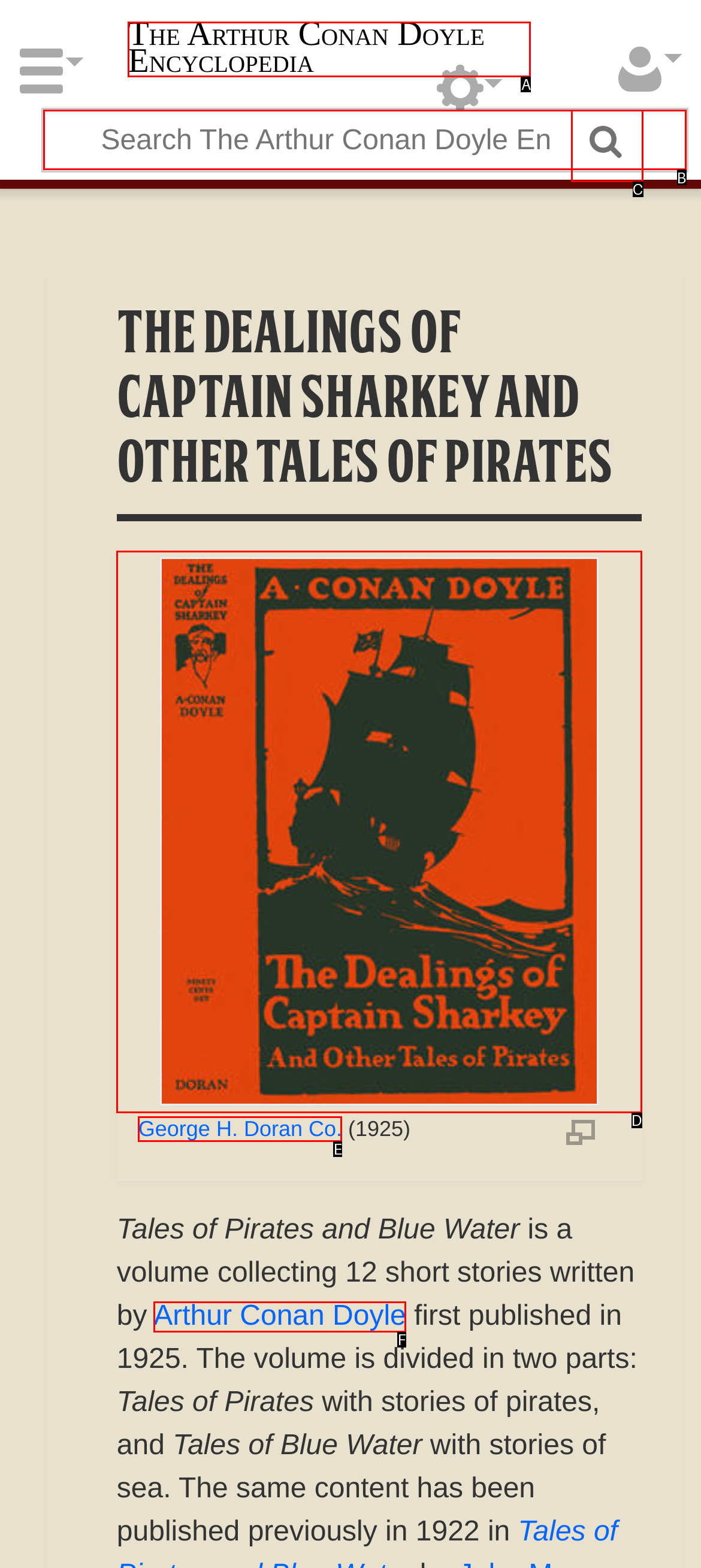Select the HTML element that best fits the description: Arthur Conan Doyle
Respond with the letter of the correct option from the choices given.

F